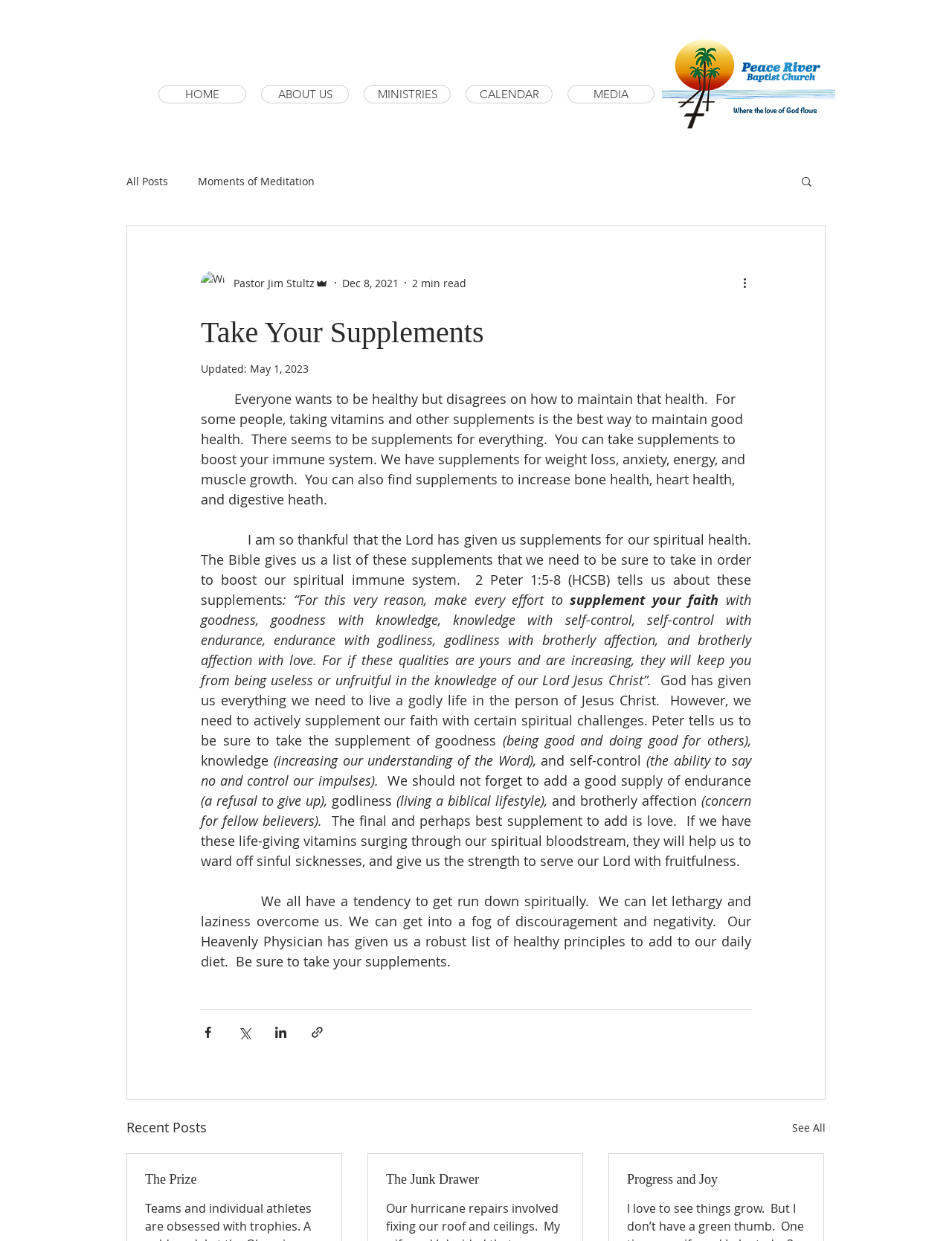Locate the UI element described by MINISTRIES and provide its bounding box coordinates. Use the format (top-left x, top-left y, bottom-right x, bottom-right y) with all values as floating point numbers between 0 and 1.

[0.382, 0.068, 0.473, 0.083]